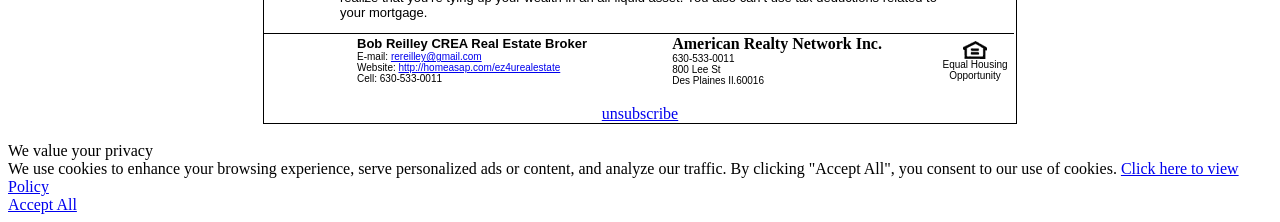Answer with a single word or phrase: 
What is the phone number of the real estate broker?

630-533-0011